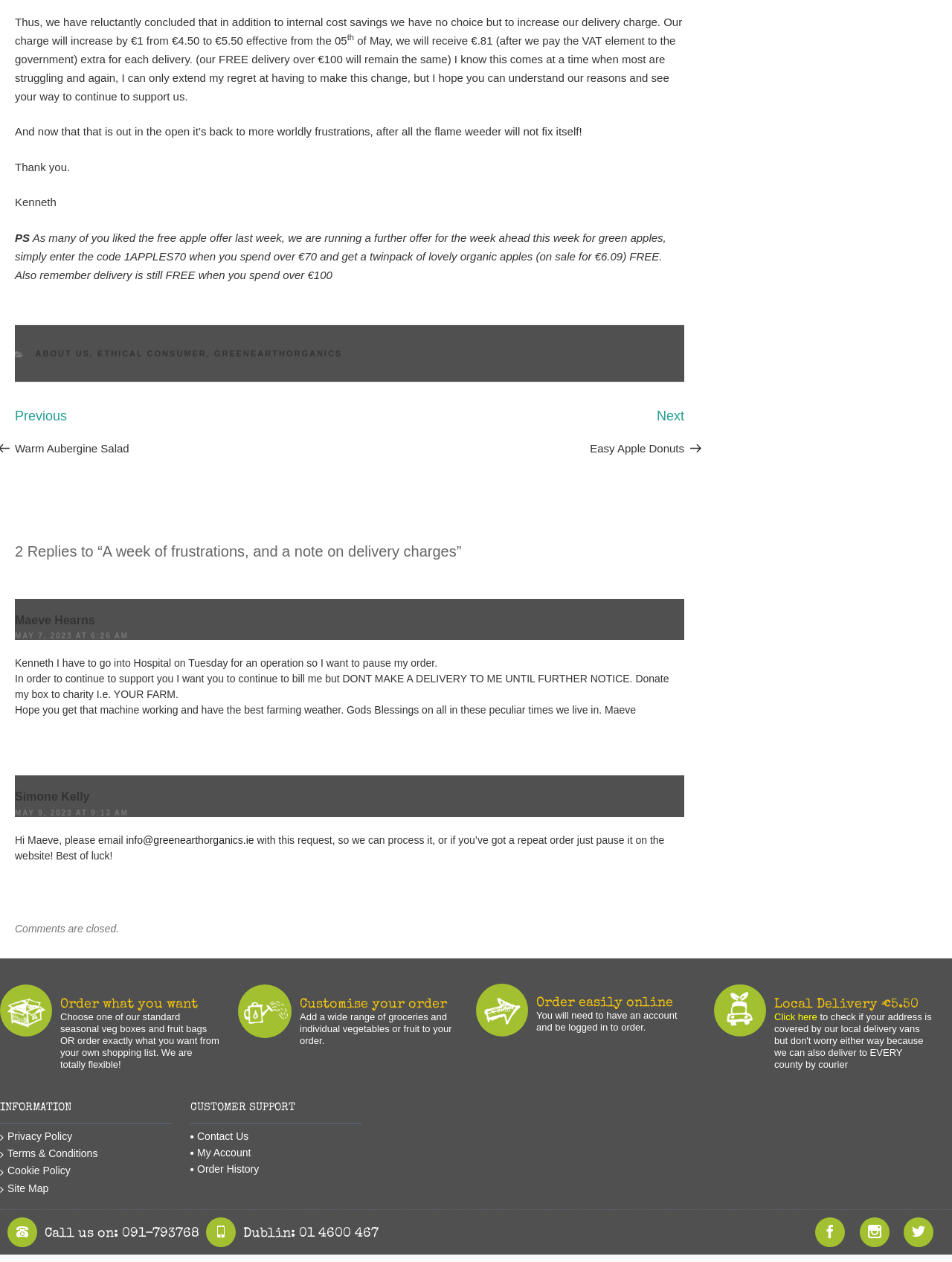What is the minimum order amount for free delivery?
Provide a short answer using one word or a brief phrase based on the image.

€100